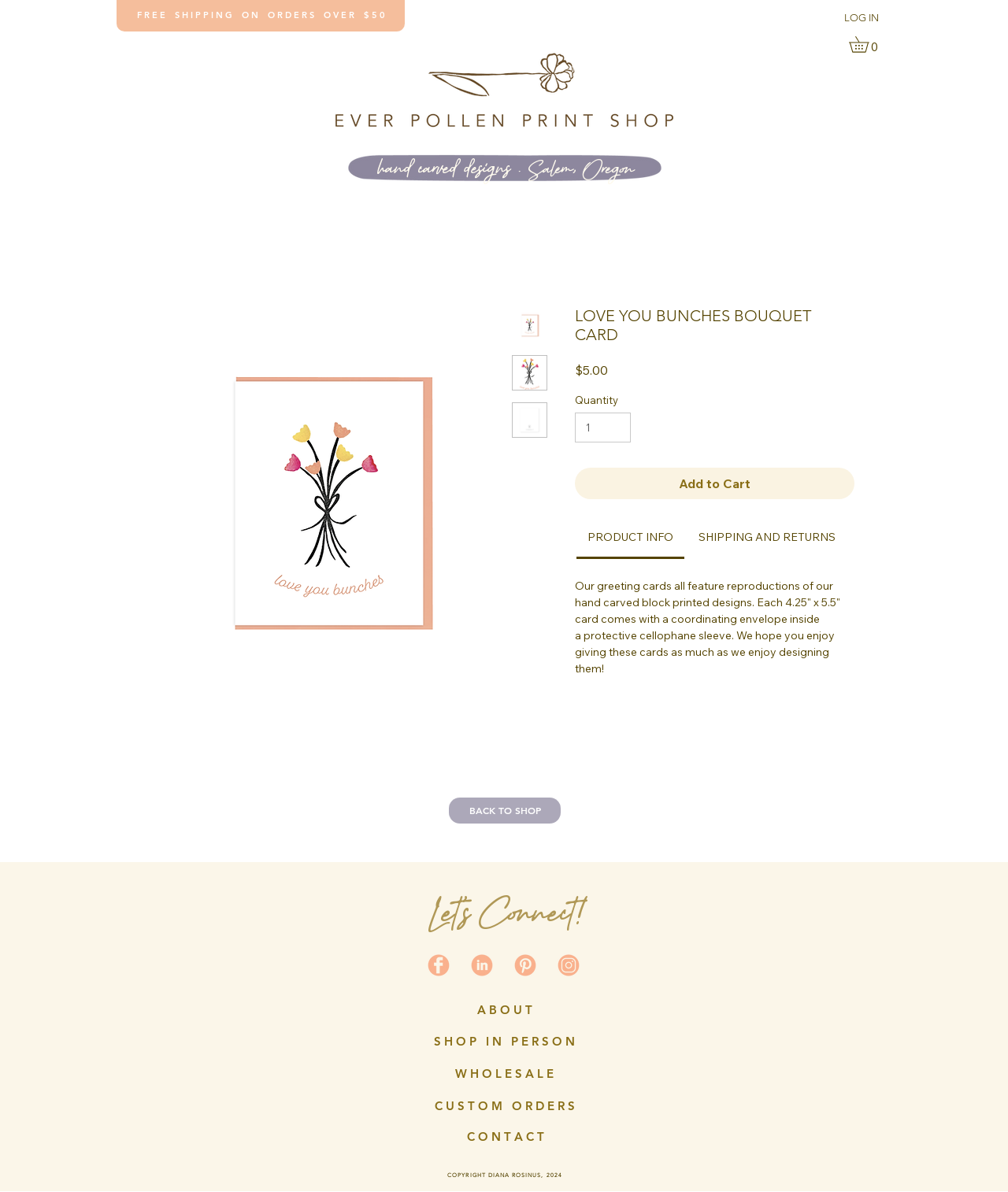Give a short answer using one word or phrase for the question:
What is the purpose of the 'Quantity' spinbutton?

Selects the quantity of the product